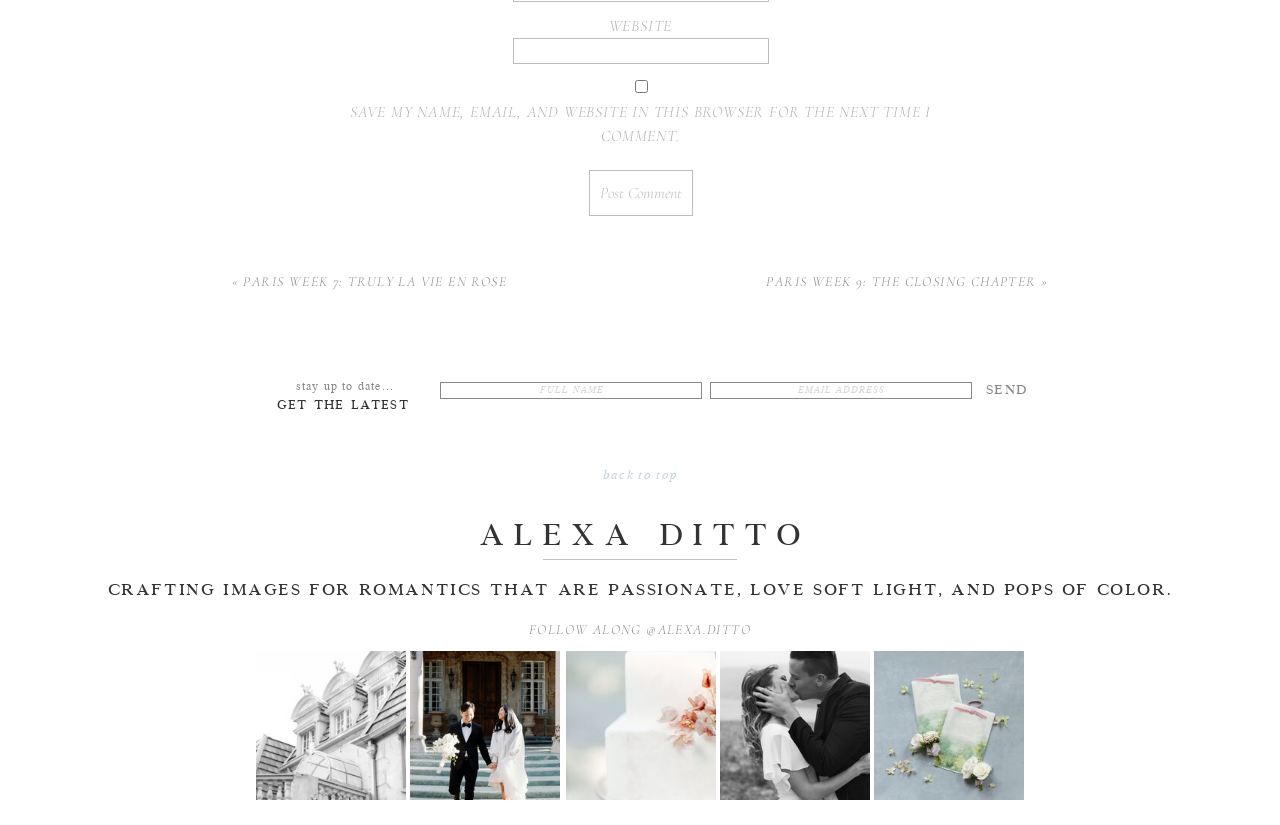What is the topic of the webpage?
Please answer using one word or phrase, based on the screenshot.

Paris Week